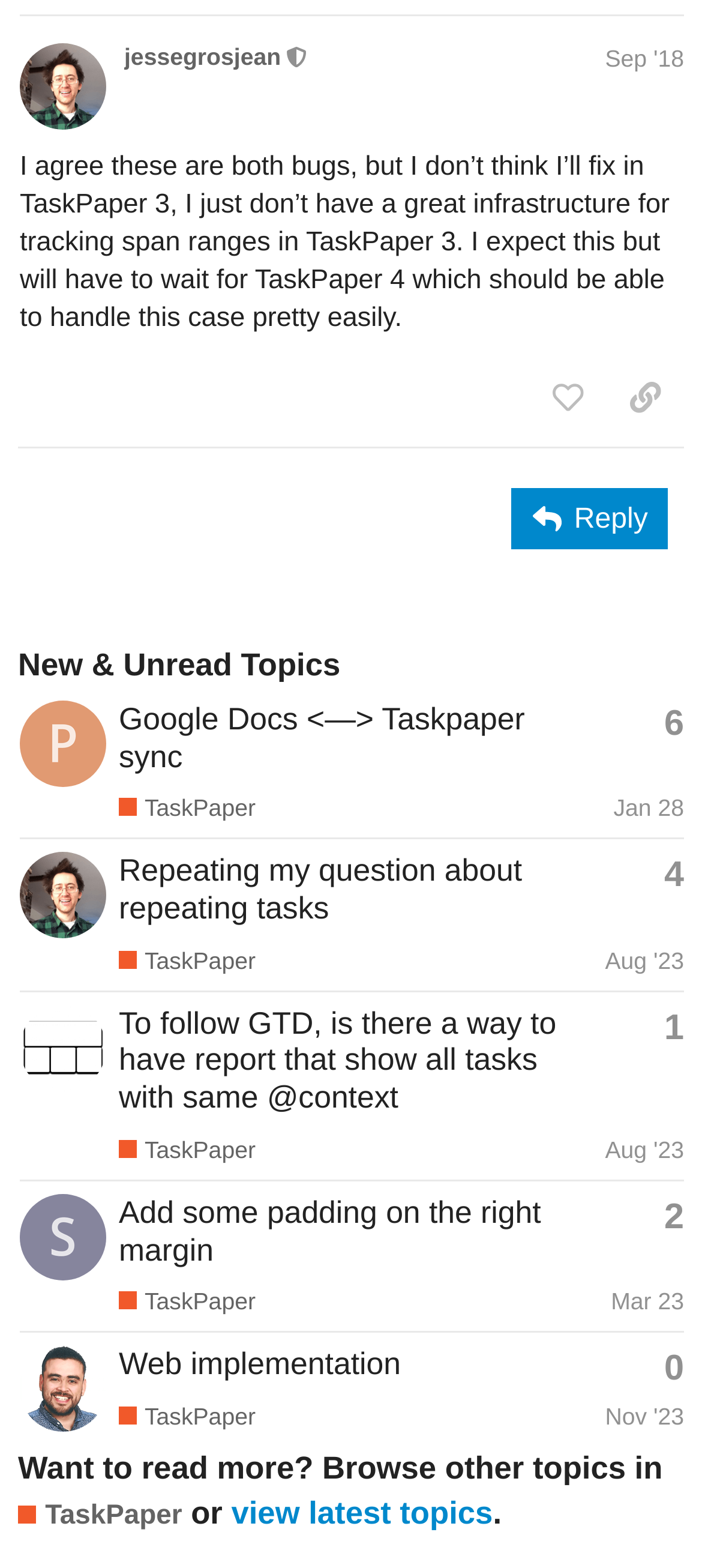Locate the bounding box coordinates of the segment that needs to be clicked to meet this instruction: "Reply to the post".

[0.729, 0.312, 0.952, 0.351]